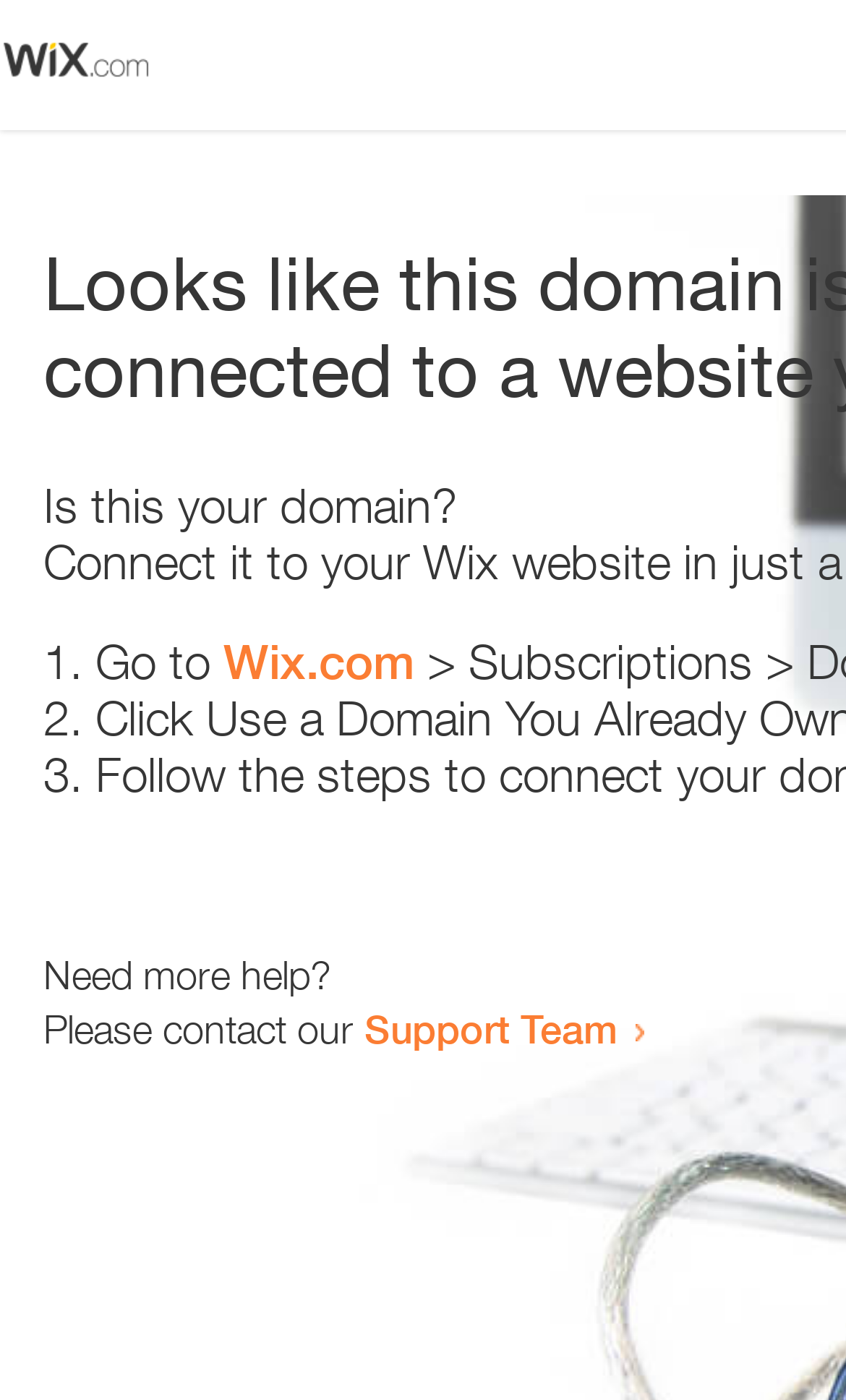Is there an image on the webpage?
Please provide a single word or phrase as your answer based on the screenshot.

Yes